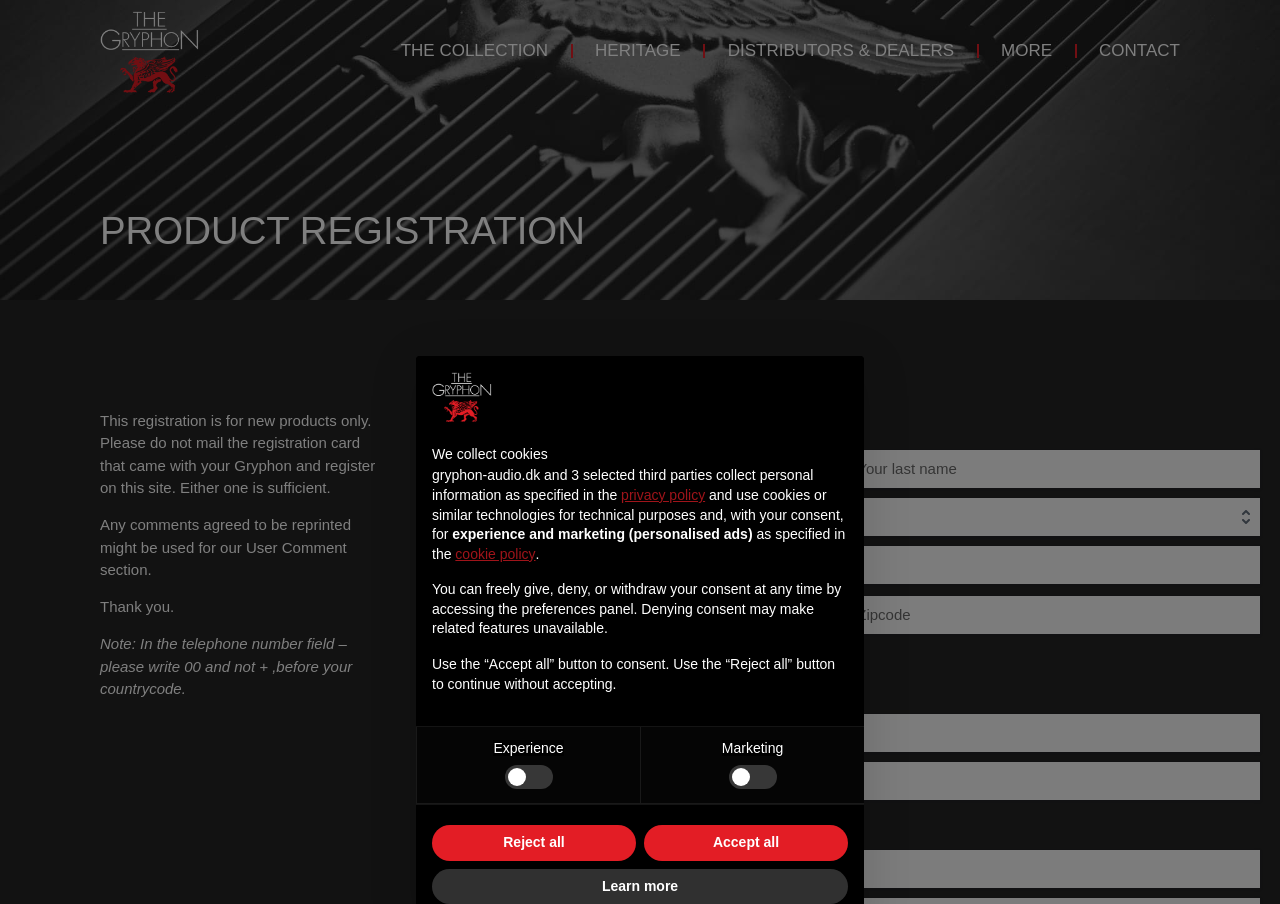Please respond in a single word or phrase: 
What information is required for product registration?

Name, Number, Address, Email, Phone, Gryphon Model